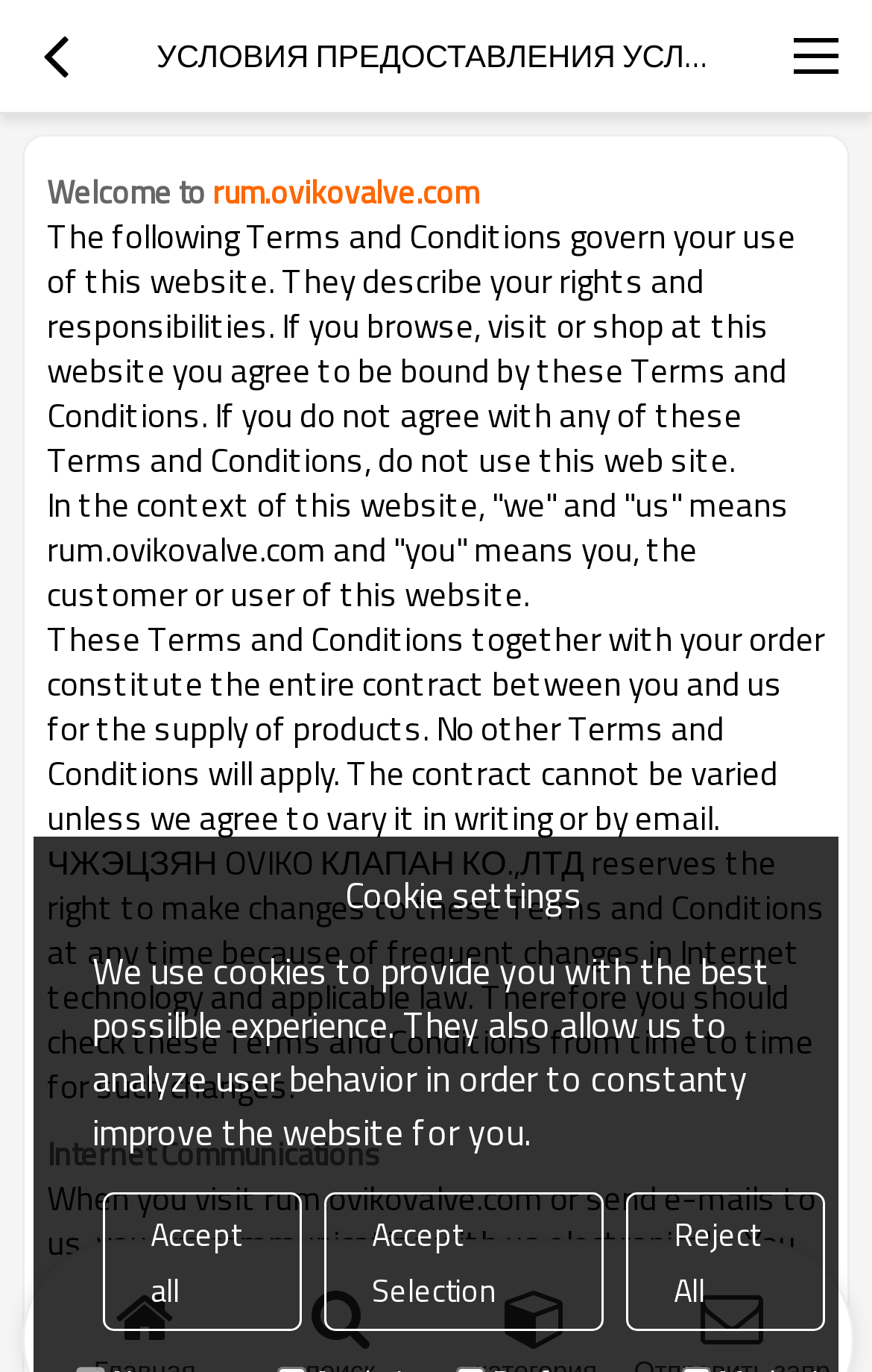Provide the bounding box coordinates of the HTML element this sentence describes: "title="Вернуться"". The bounding box coordinates consist of four float numbers between 0 and 1, i.e., [left, top, right, bottom].

[0.0, 0.0, 0.128, 0.082]